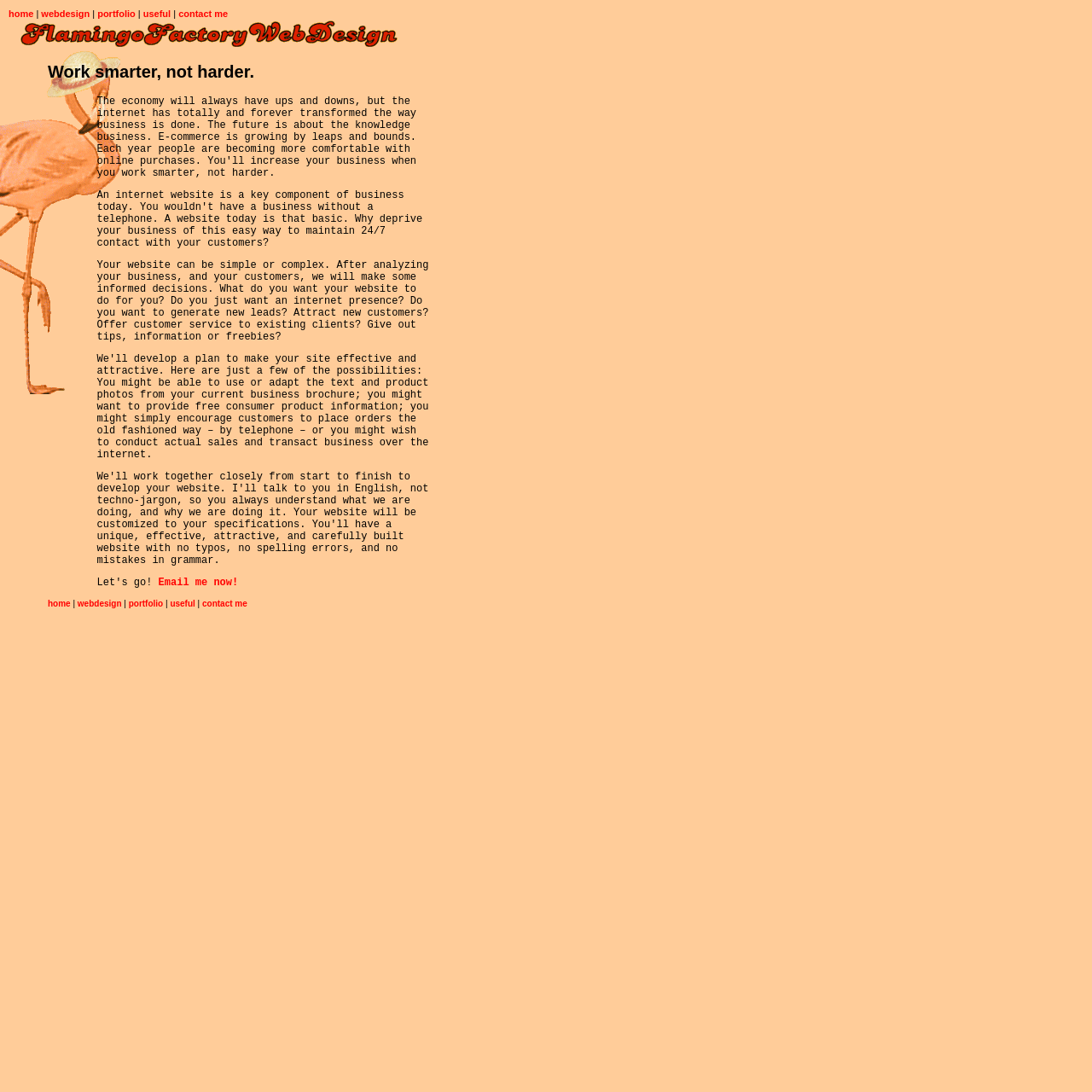What is the purpose of the website?
Please use the image to provide an in-depth answer to the question.

By reading the StaticText element with the text 'Your website can be simple or complex. ...', I understood that the website is designed to create customized websites based on the client's business and customer needs.